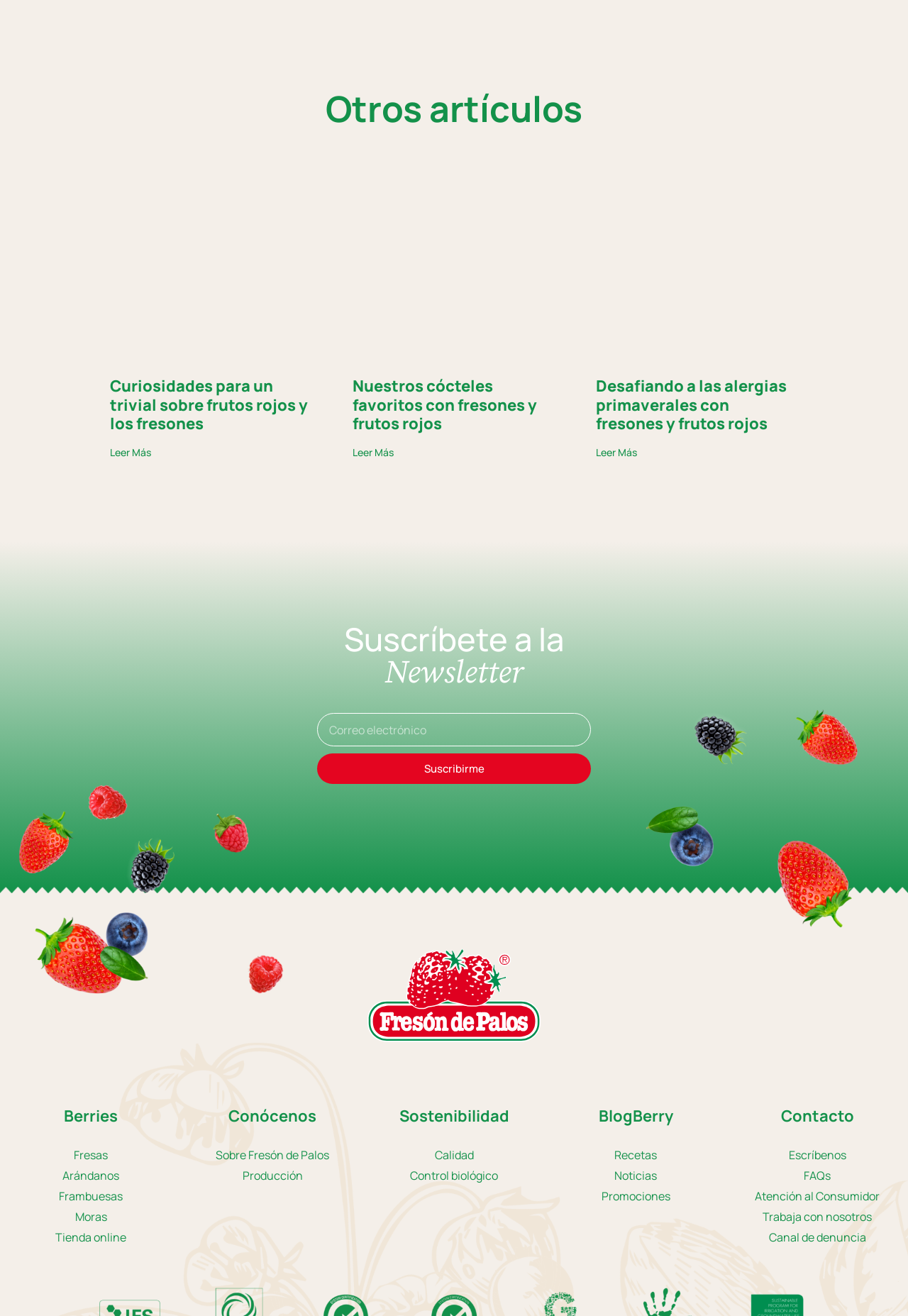Specify the bounding box coordinates of the region I need to click to perform the following instruction: "Contact us". The coordinates must be four float numbers in the range of 0 to 1, i.e., [left, top, right, bottom].

[0.868, 0.872, 0.932, 0.884]